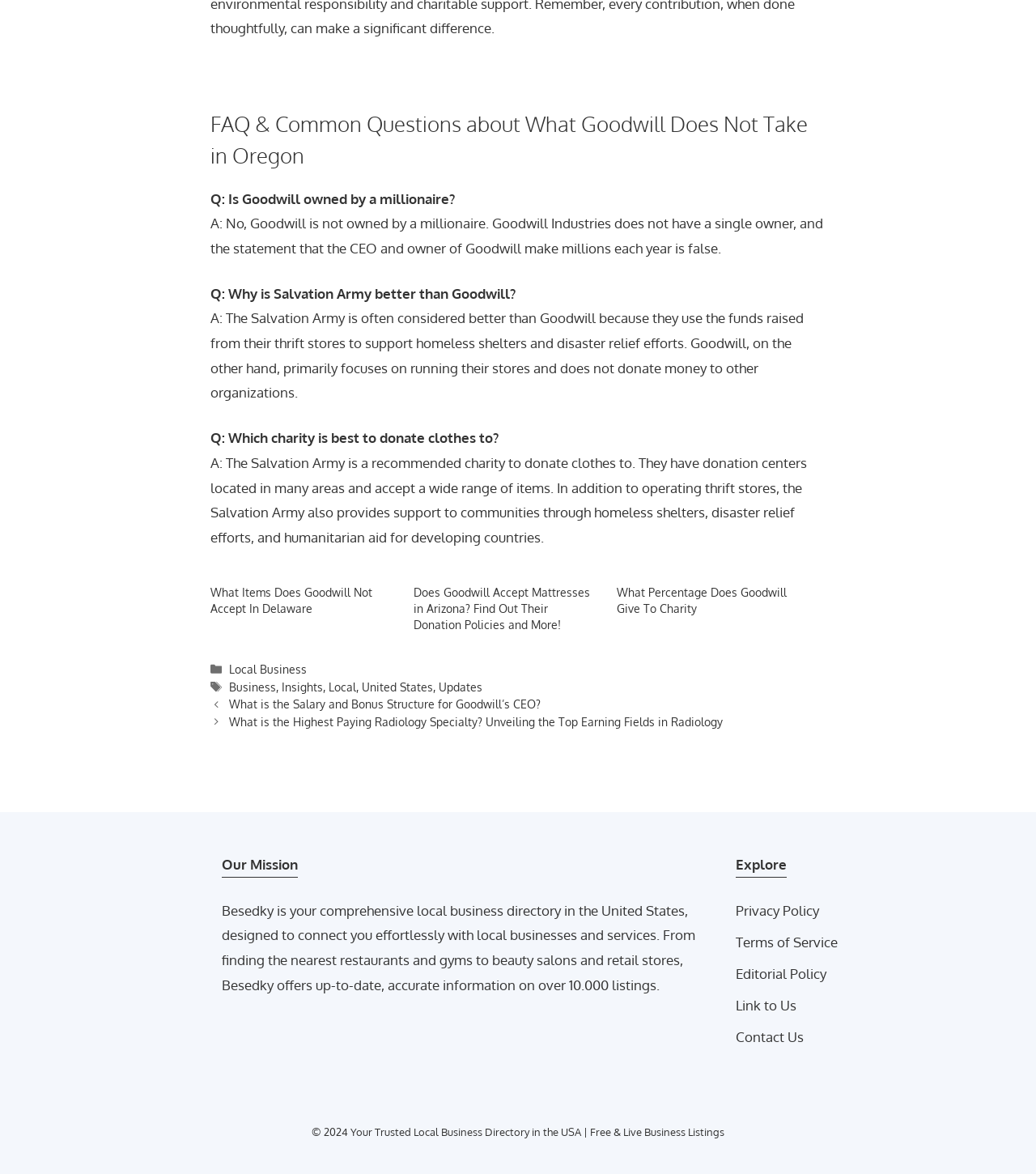Identify the bounding box coordinates necessary to click and complete the given instruction: "Click on 'What Items Does Goodwill Not Accept In Delaware'".

[0.203, 0.498, 0.359, 0.524]